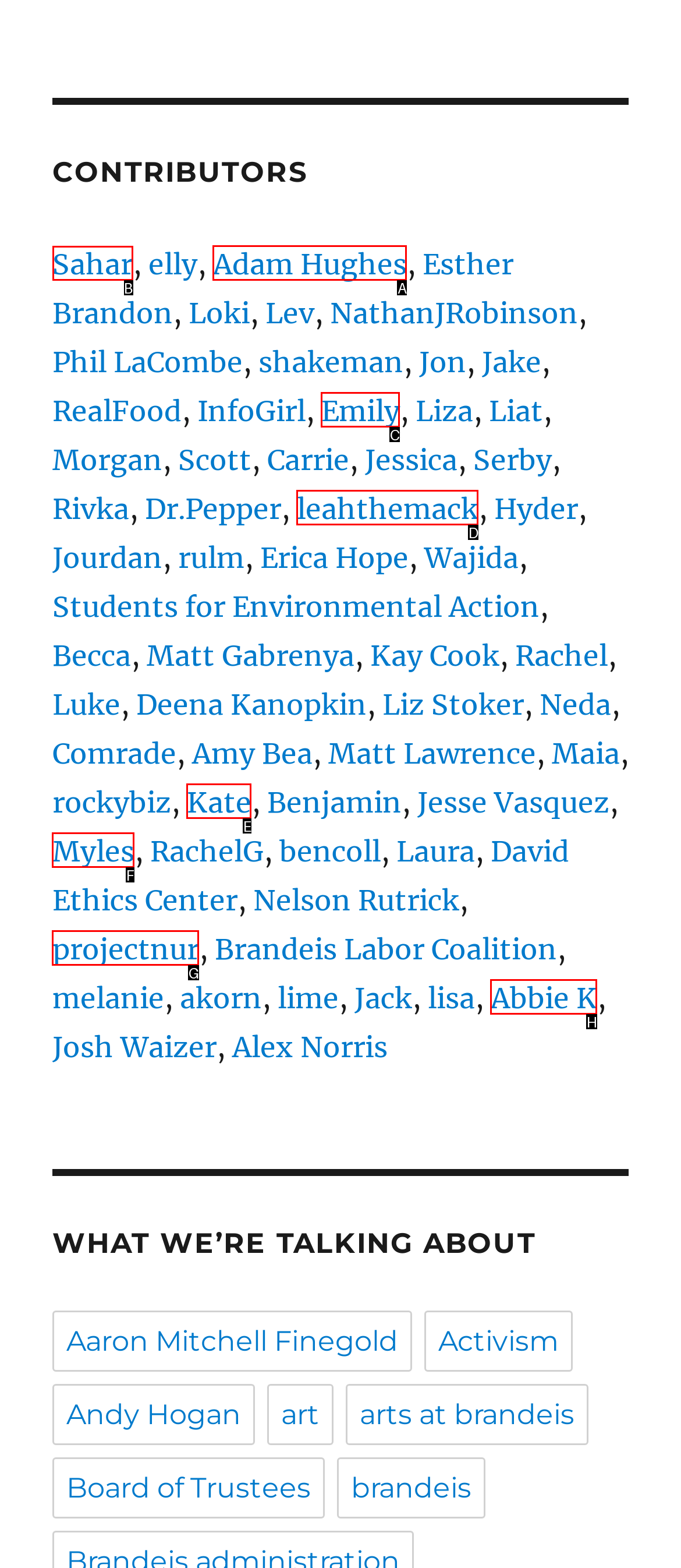From the available options, which lettered element should I click to complete this task: Click on 'Posts published on June 3, 2024'?

None